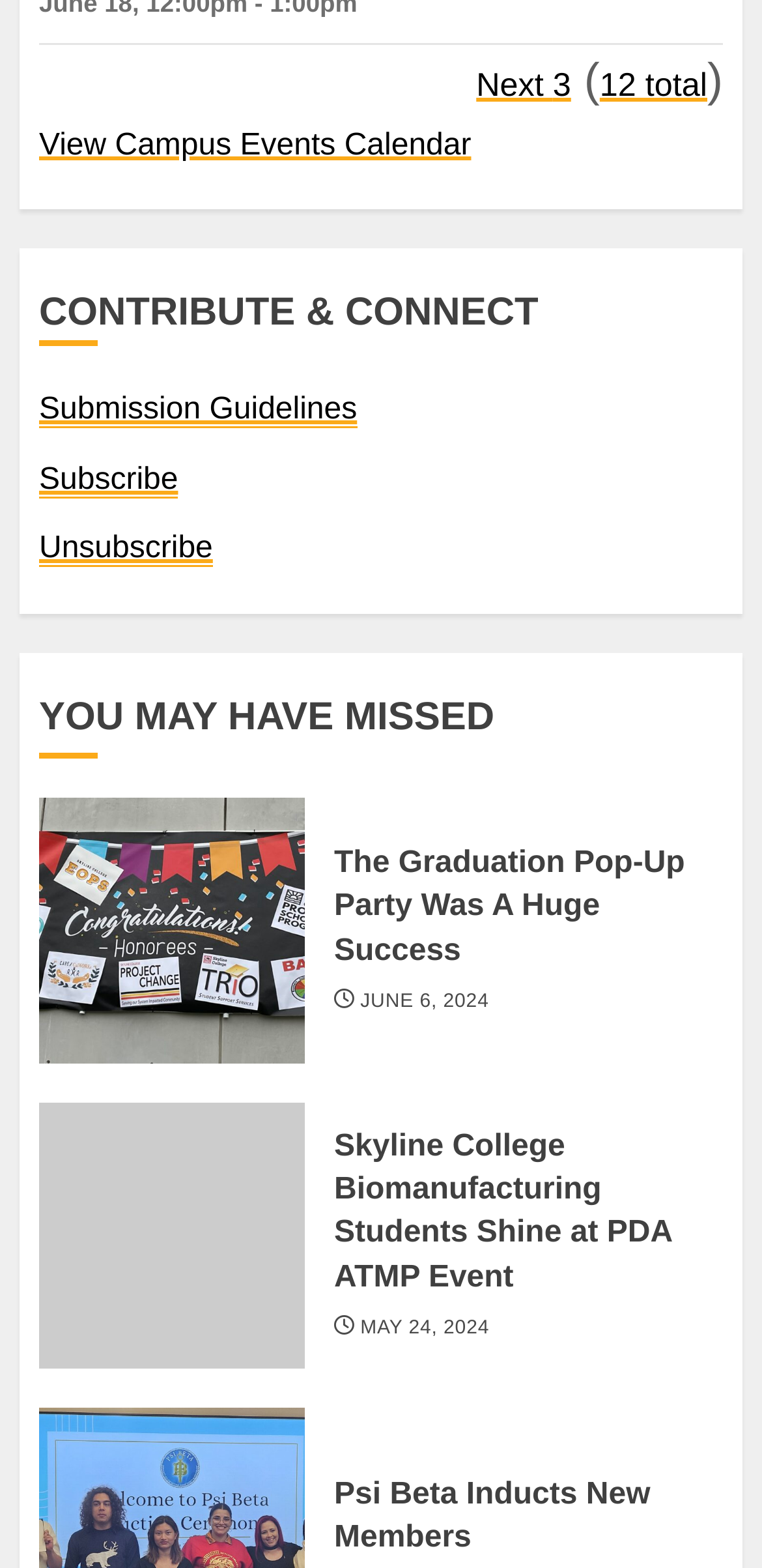Please find the bounding box coordinates of the element's region to be clicked to carry out this instruction: "View Psi Beta Inducts New Members".

[0.438, 0.943, 0.853, 0.993]